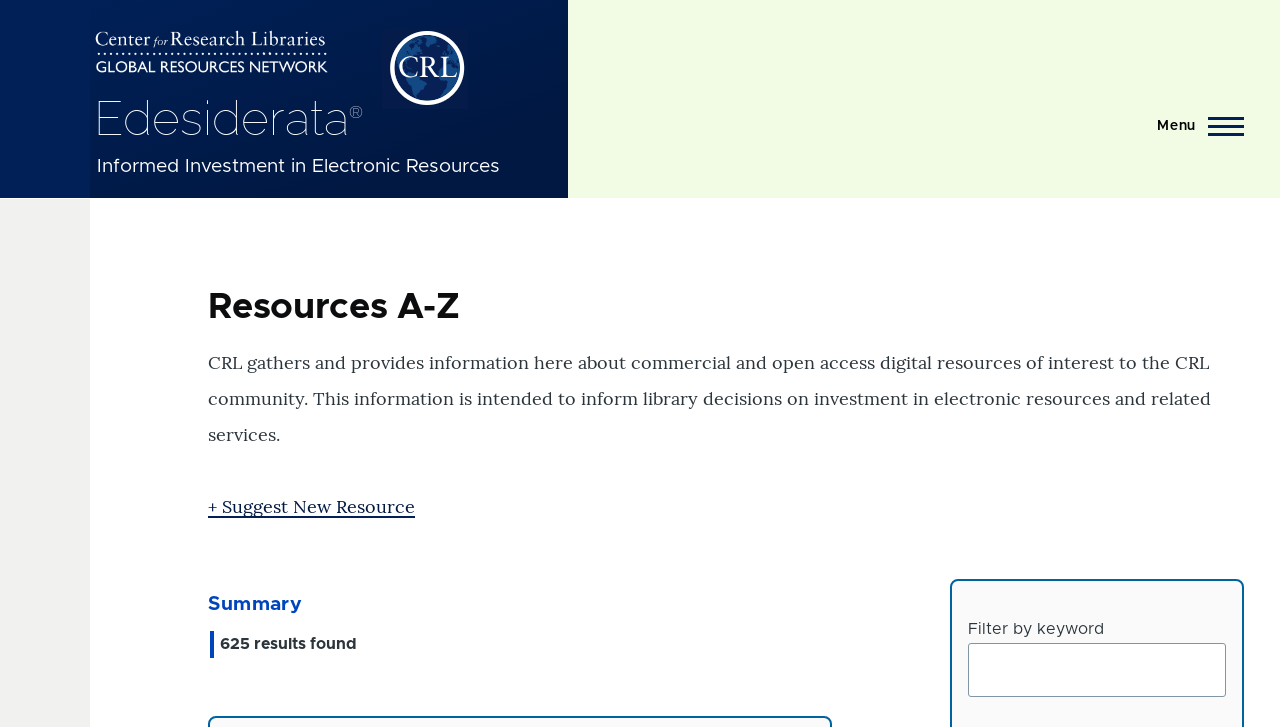Extract the bounding box coordinates for the described element: "Menu". The coordinates should be represented as four float numbers between 0 and 1: [left, top, right, bottom].

[0.89, 0.149, 0.977, 0.198]